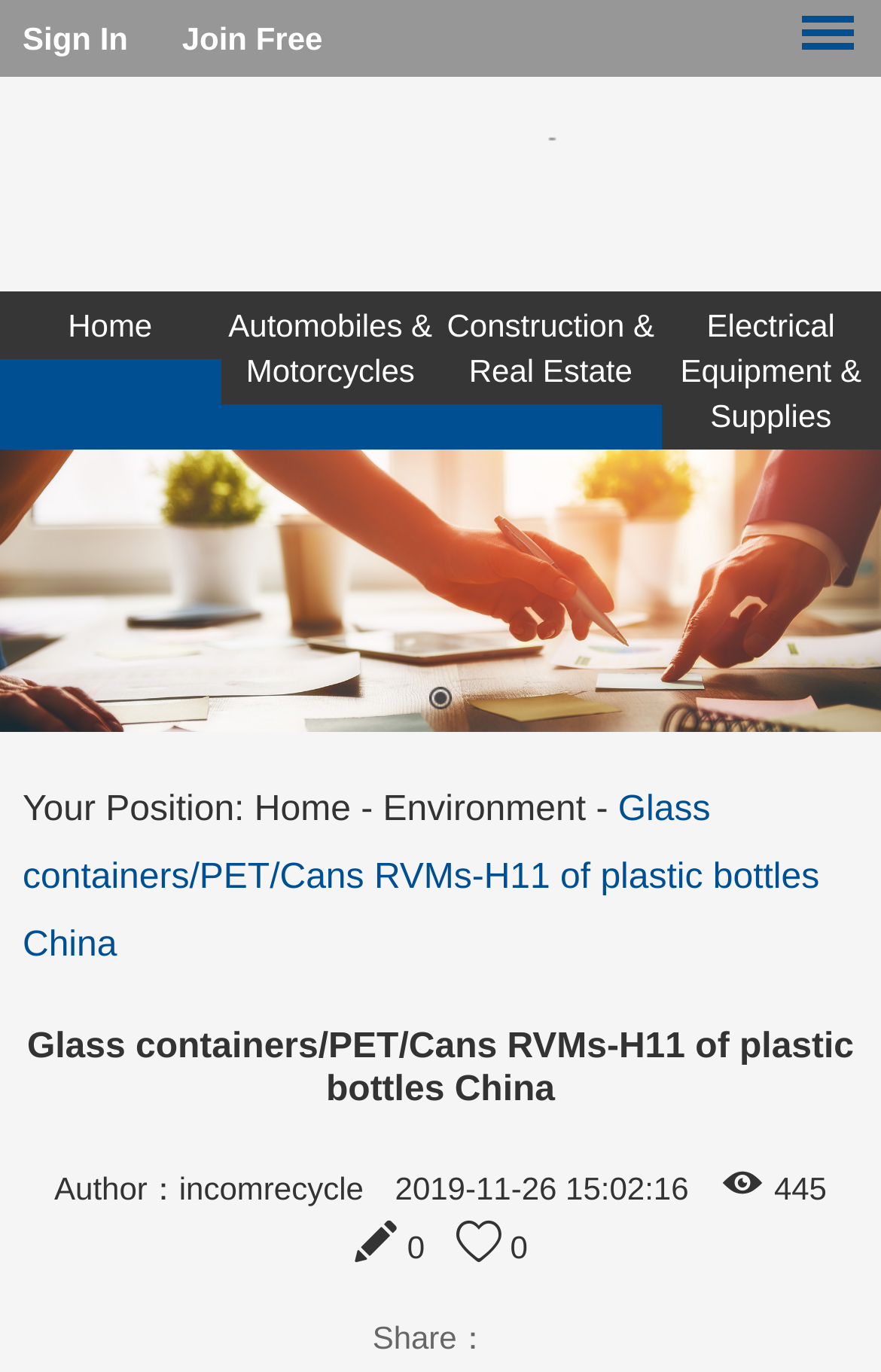How many links are in the top navigation bar?
Provide a fully detailed and comprehensive answer to the question.

I counted the links in the top navigation bar, which are 'Home', 'Automobiles & Motorcycles', 'Construction & Real Estate', and 'Electrical Equipment & Supplies'. There are 4 links in total.